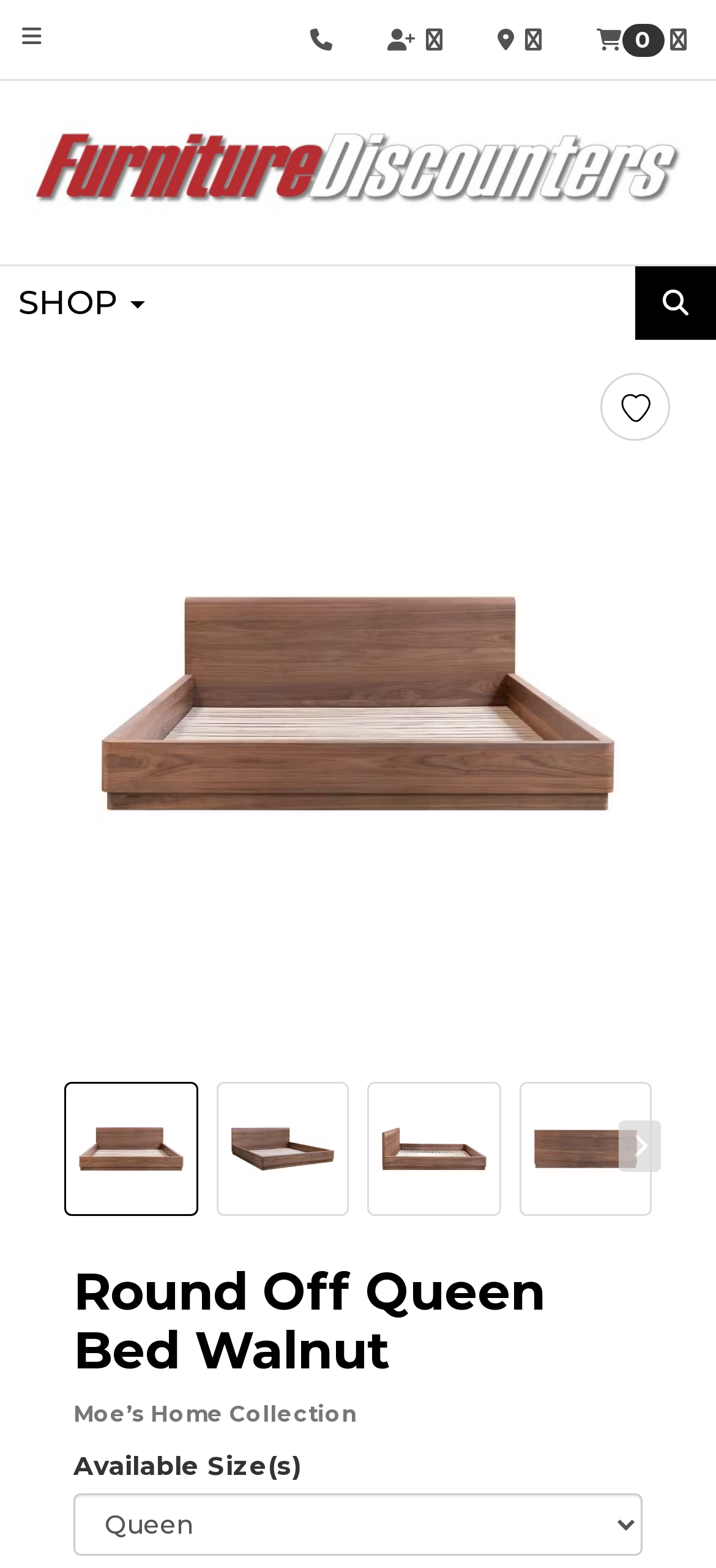Look at the image and answer the question in detail:
What is the brand of the Round Off Queen Bed?

I found the brand name 'Moe’s Home Collection' next to the product name 'Round Off Queen Bed Walnut' on the webpage.